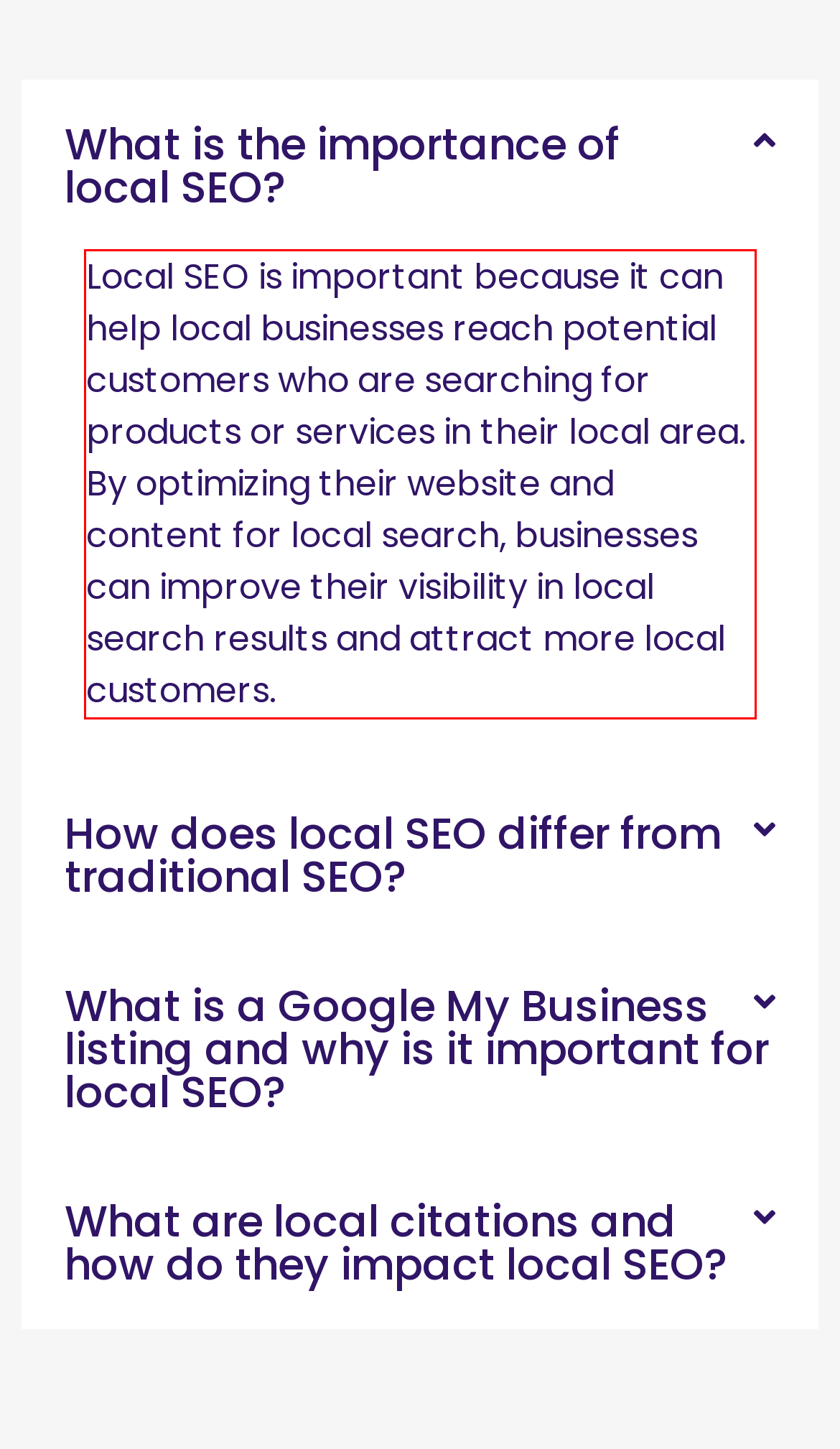There is a UI element on the webpage screenshot marked by a red bounding box. Extract and generate the text content from within this red box.

Local SEO is important because it can help local businesses reach potential customers who are searching for products or services in their local area. By optimizing their website and content for local search, businesses can improve their visibility in local search results and attract more local customers.